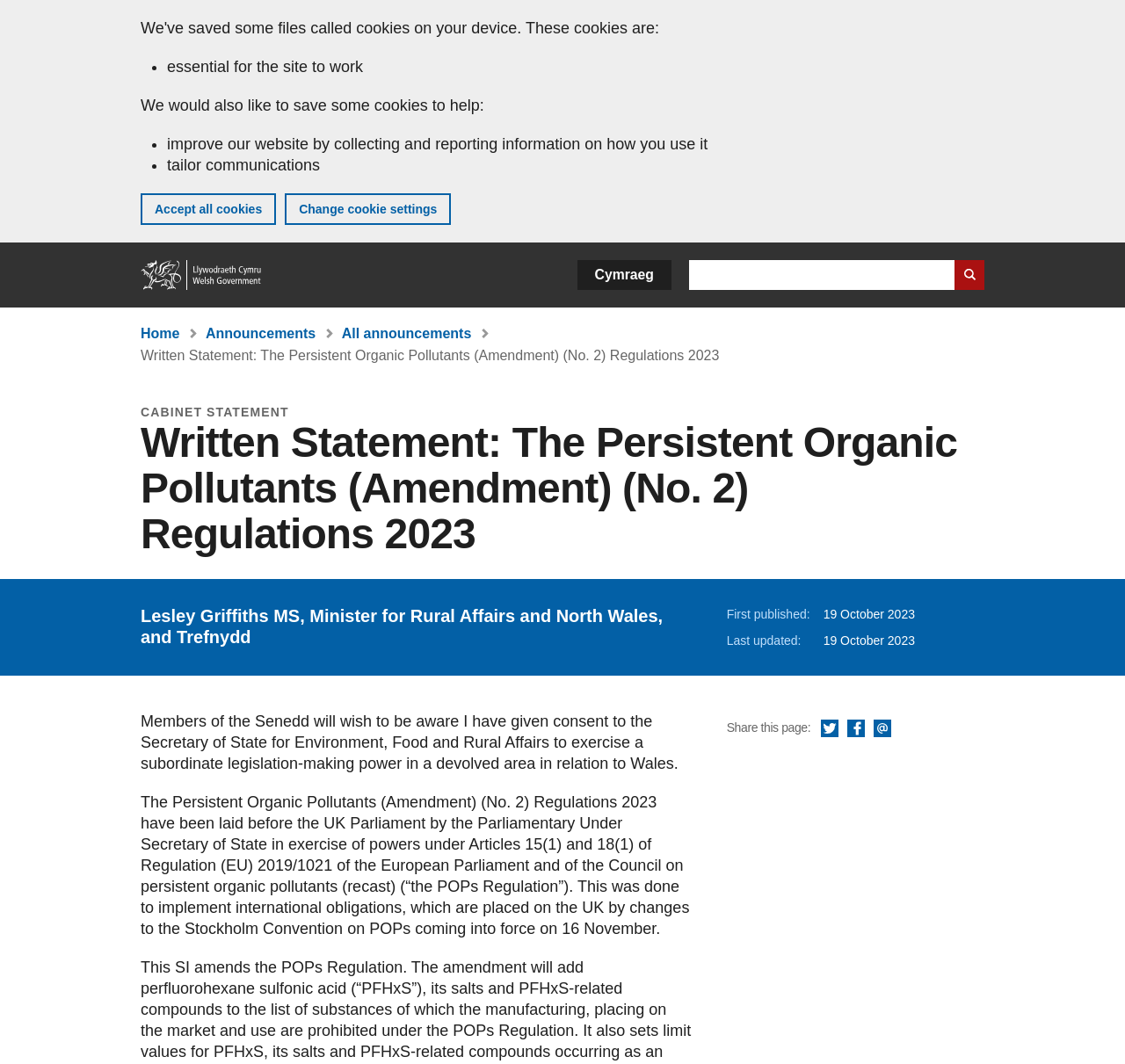Provide the bounding box for the UI element matching this description: "Announcements".

[0.183, 0.306, 0.281, 0.32]